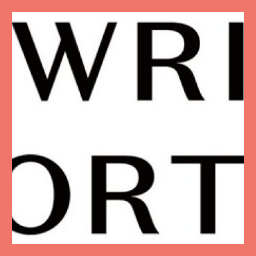Generate a comprehensive description of the image.

The image features a logo for "New Writing North," characterized by bold, artistic typography. The composition showcases a unique arrangement of letters, notably cutting off parts of words to create a modern, visually striking element. The design emphasizes creativity and innovation, aligning with the organization's mission to promote literature and writing in northern England. This logo, mentioned as part of a link on the webpage, suggests that New Writing North engages in important cultural activities and offers opportunities for involvement in the literary community.